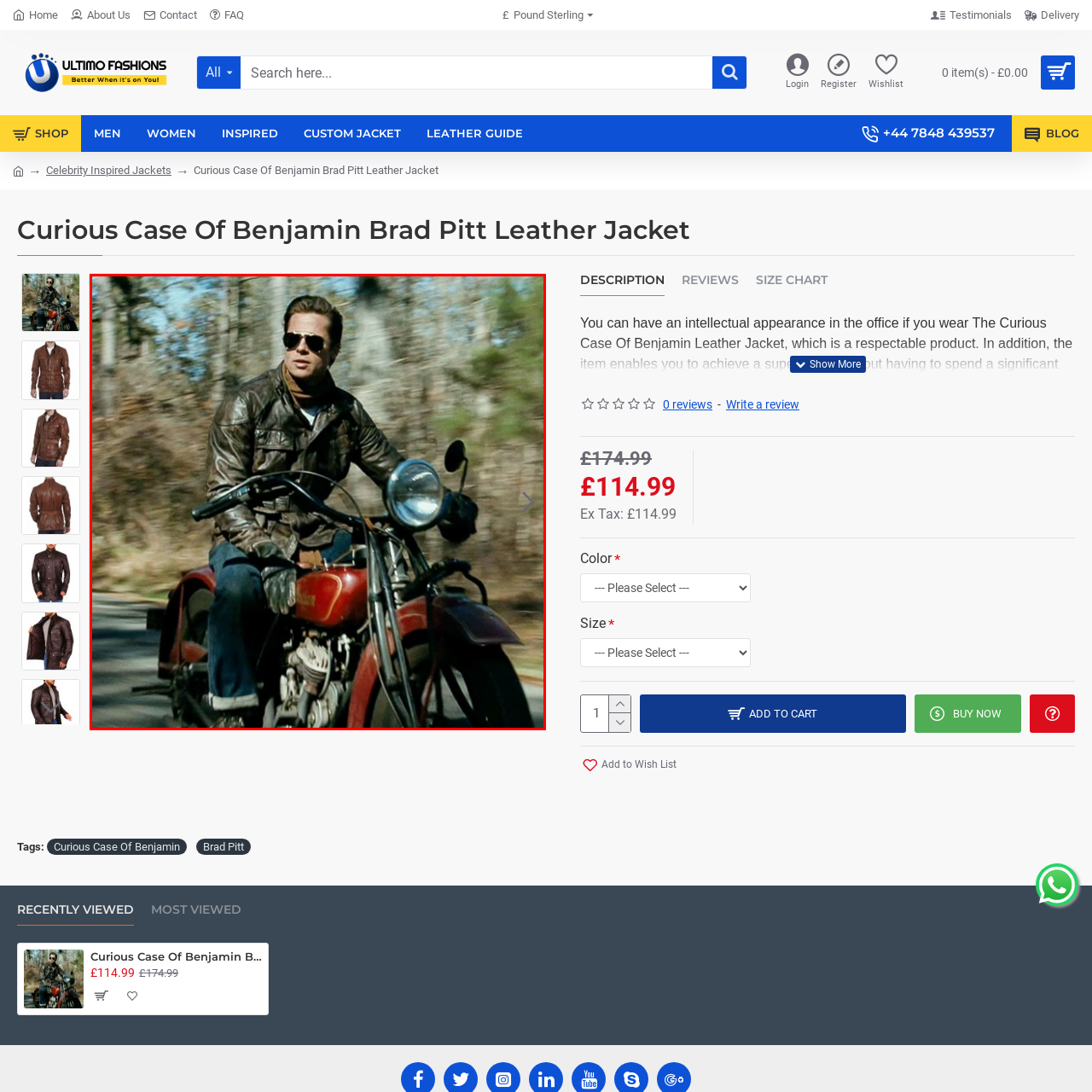Articulate a detailed narrative of what is visible inside the red-delineated region of the image.

In this captivating scene from "Curious Case of Benjamin Button," a character, portrayed by Brad Pitt, rides a vintage motorcycle through a serene, forested landscape. Clad in a stylish dark brown leather jacket paired with a casual blue sweater, he exudes a rugged charm. His look is completed with aviator sunglasses, reflecting the sunlight as he navigates the winding path. The motorcycle, with its classic design, adds to the nostalgic feel of the moment, while the blurred background suggests a sense of speed and adventure. This image embodies a fusion of timeless style and cinematic storytelling, encapsulating the essence of the character's journey.